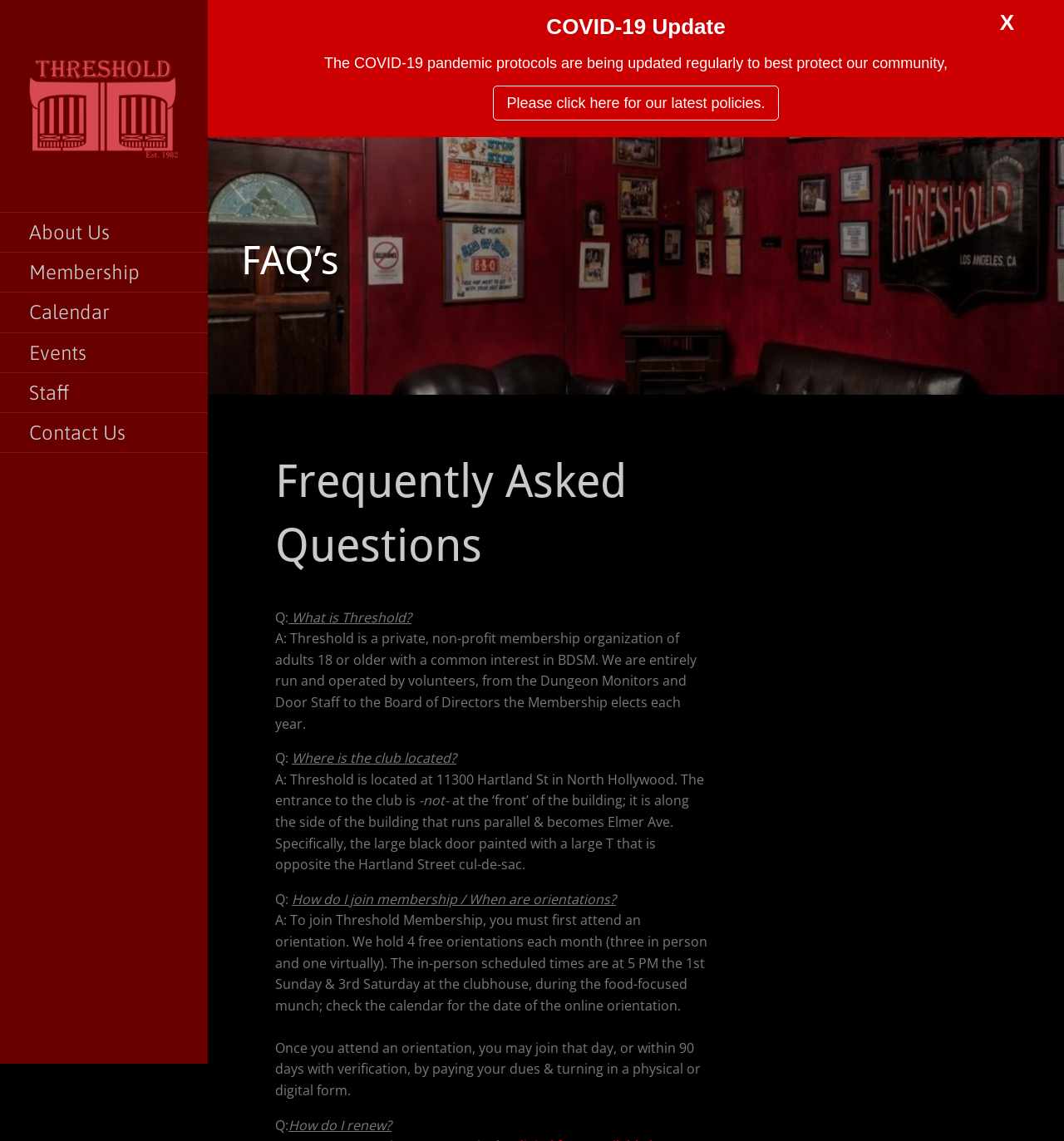Where is the club located?
Based on the image, answer the question with as much detail as possible.

This answer can be found in the FAQ section of the webpage, where it is stated that 'Threshold is located at 11300 Hartland St in North Hollywood.'